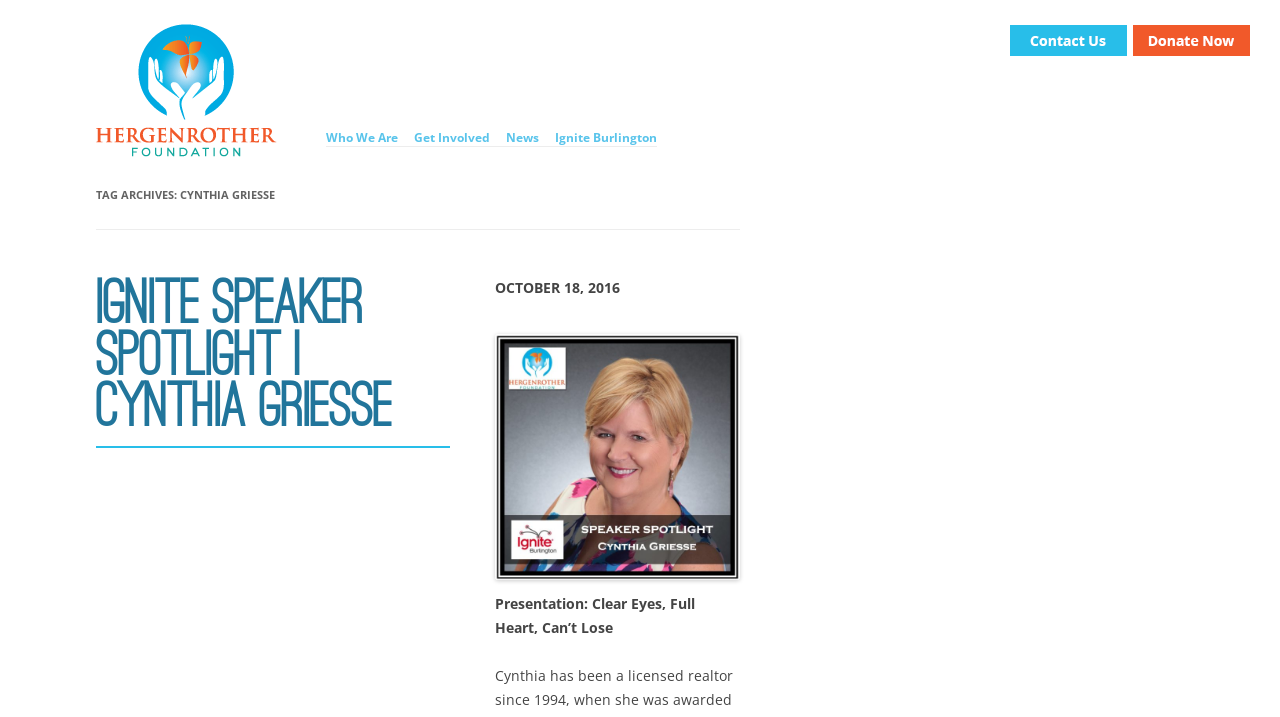Explain the features and main sections of the webpage comprehensively.

The webpage is about Cynthia Griesse, with a focus on her connection to The Hergenrother Foundation. At the top right corner, there are two prominent links: "Contact Us" and "Donate Now", each accompanied by an image. 

On the top left, there is a group of elements, including a link to the "Hergenrother Foundation" with an associated image. Below this, there is a link to "Skip to content". 

The main content area is divided into two sections. The top section has a header with the title "TAG ARCHIVES: CYNTHIA GRIESSE". 

The bottom section is an article with a header that reads "Ignite Speaker Spotlight | Cynthia Griesse", which is also a link. Below this, there is a date "OCTOBER 18, 2016" and an image of the speaker. The article continues with a presentation title "Clear Eyes, Full Heart, Can’t Lose". 

On the top navigation bar, there are five links: "Who We Are", "Get Involved", "News", "Ignite Burlington", and "Hergenrother Foundation".